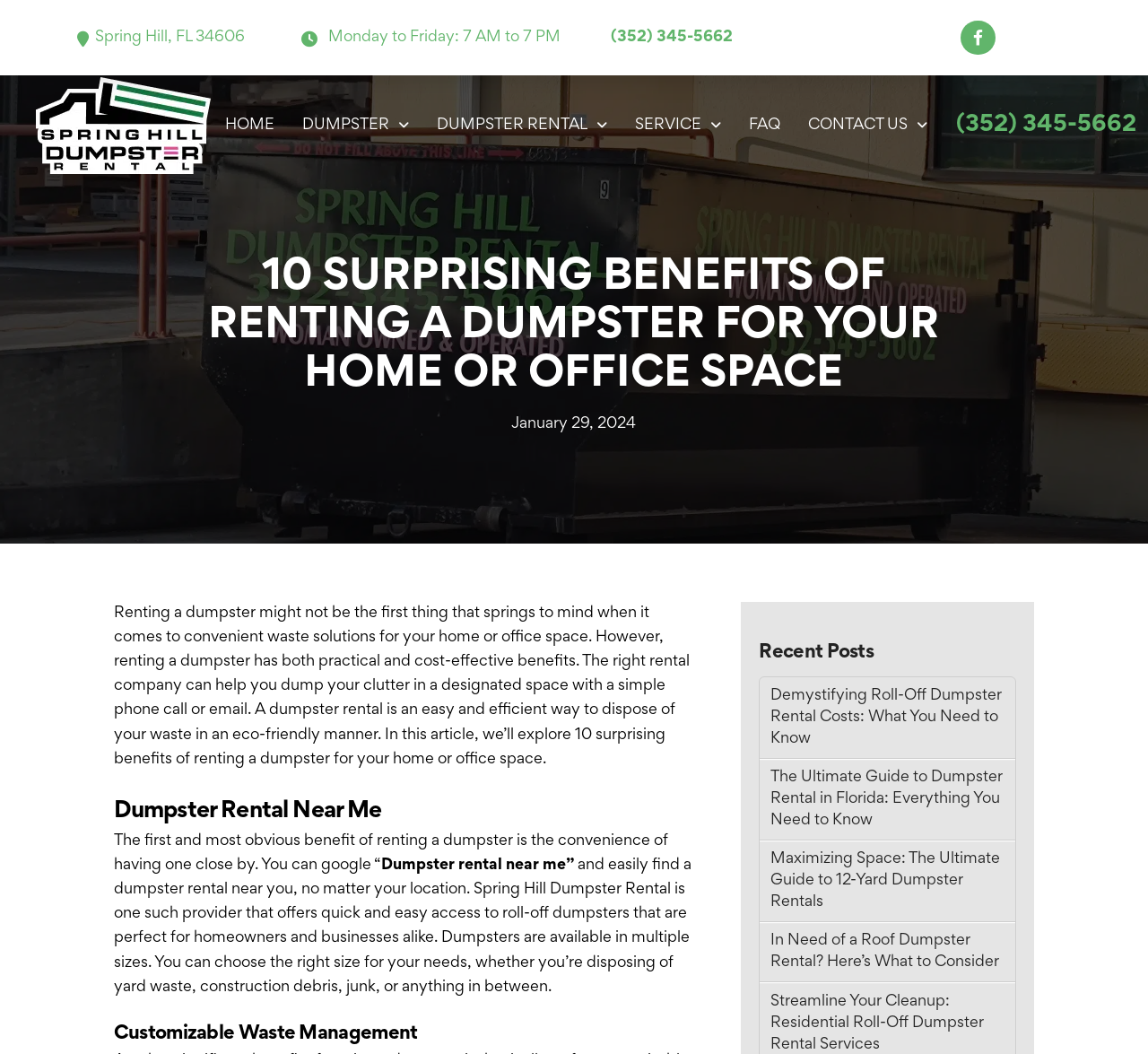Use a single word or phrase to answer the question:
What is the location of Spring Hill Dumpster Rental?

Spring Hill, FL 34606